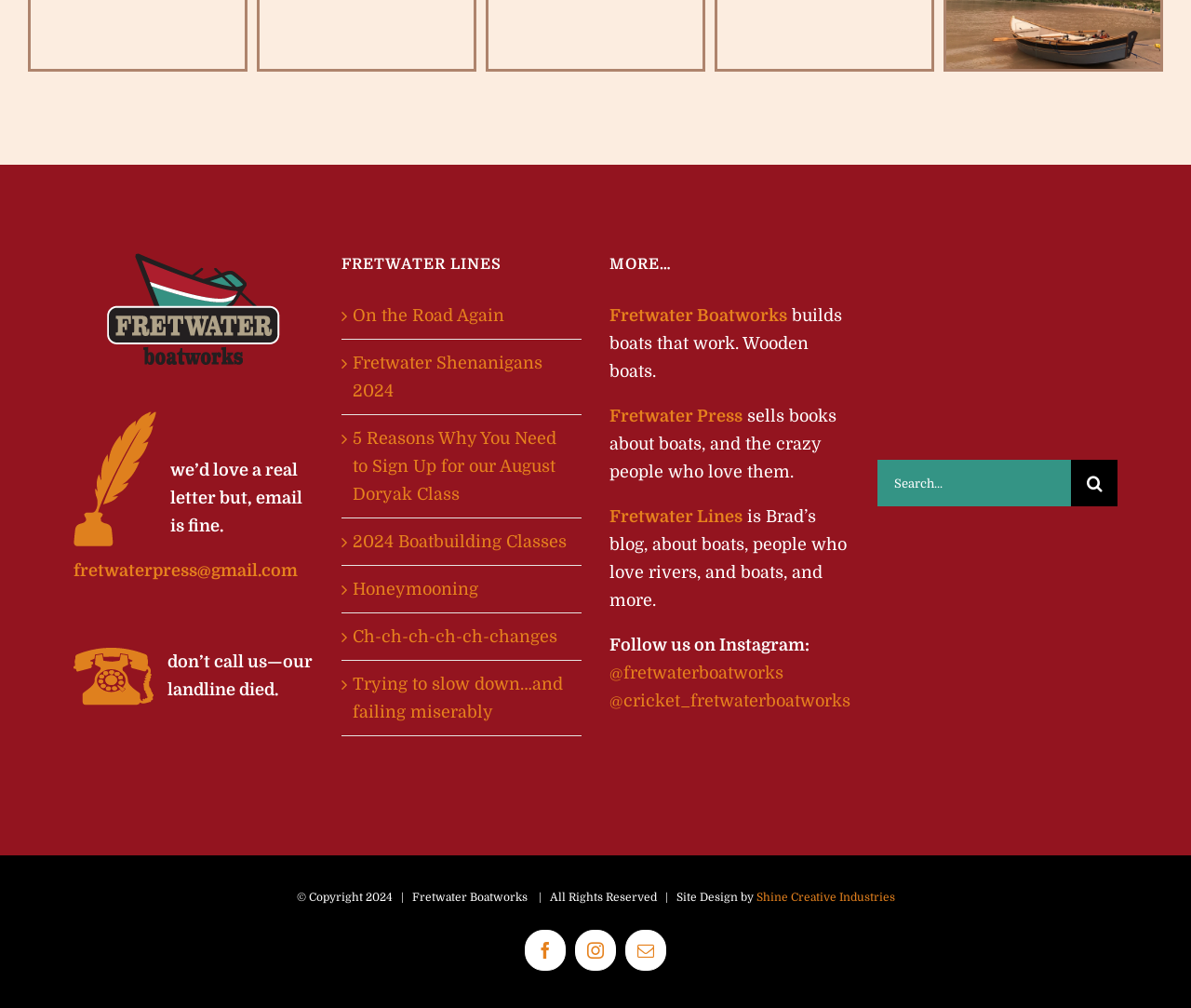Indicate the bounding box coordinates of the element that must be clicked to execute the instruction: "View Shopping Cart". The coordinates should be given as four float numbers between 0 and 1, i.e., [left, top, right, bottom].

None